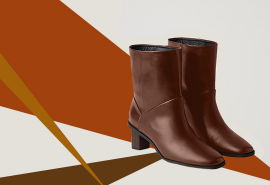What type of heel does the boot have?
Provide a detailed and extensive answer to the question.

According to the caption, the boots have a mid-height block heel, which provides both comfort and sophistication.